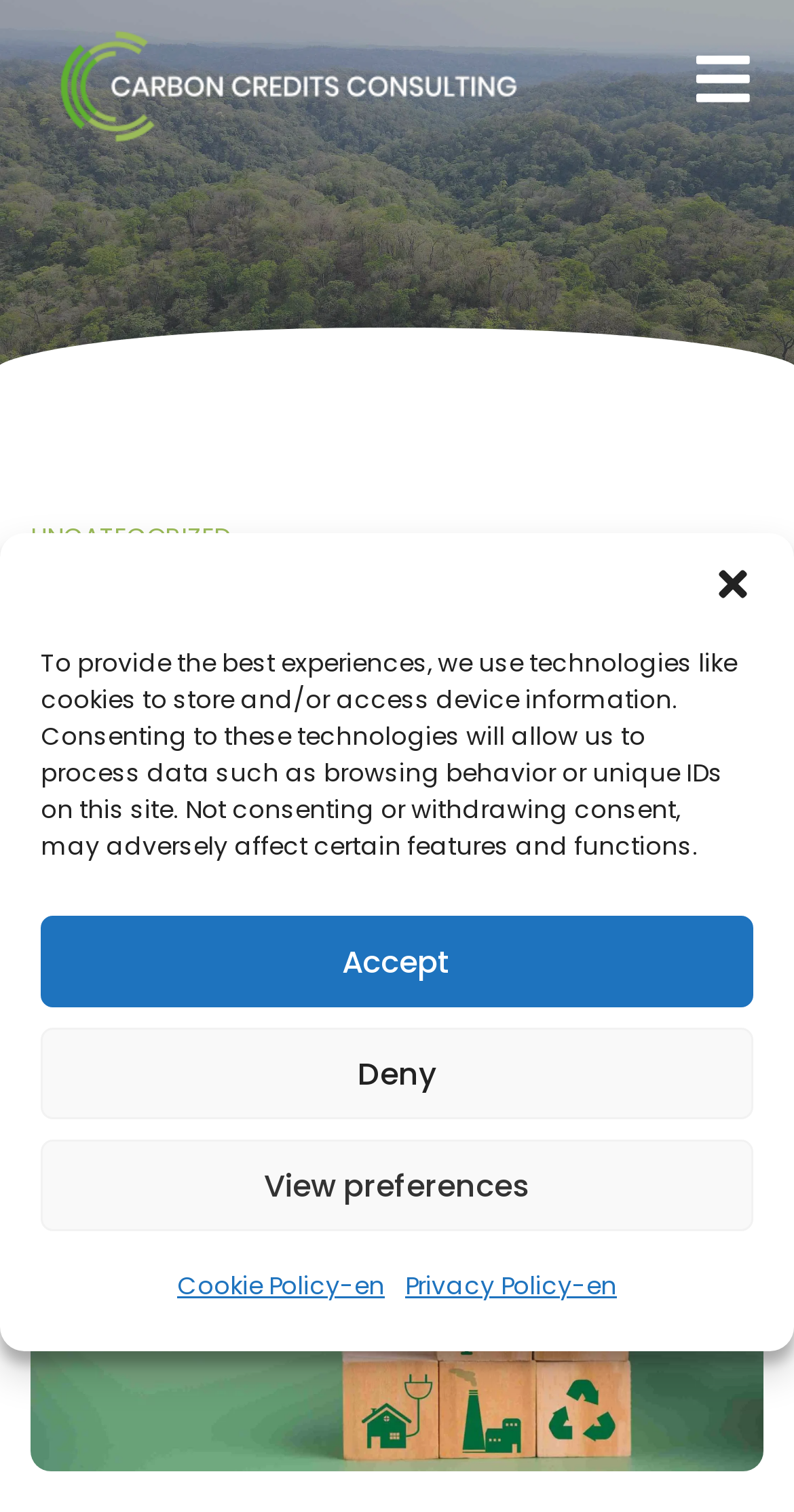What is the purpose of the cookie consent dialog?
Using the picture, provide a one-word or short phrase answer.

To store and/or access device information